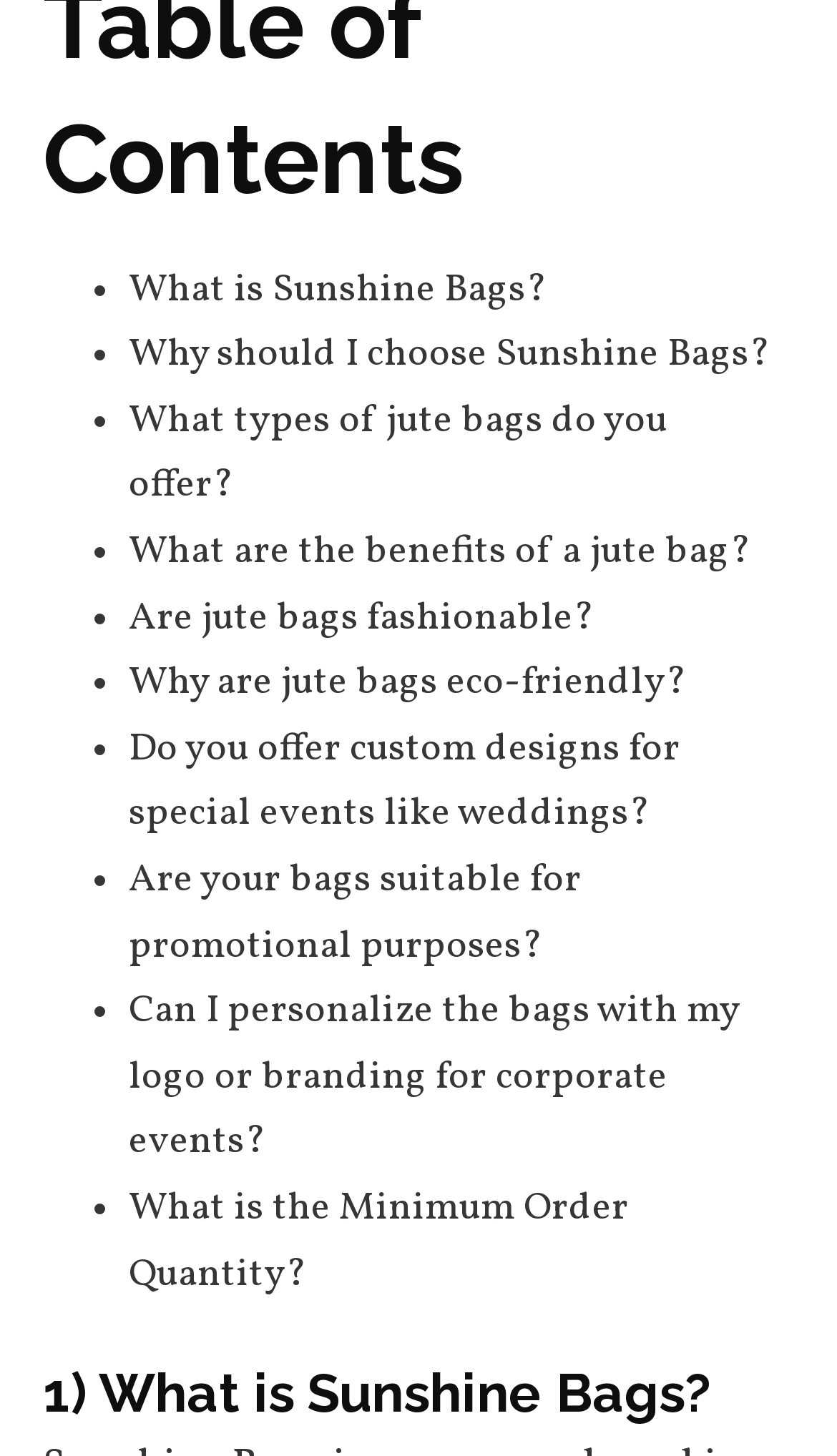Is there an option for custom designs for special events?
Analyze the image and deliver a detailed answer to the question.

The link 'Do you offer custom designs for special events like weddings?' suggests that Sunshine Bags offers custom designs for special events, such as weddings.